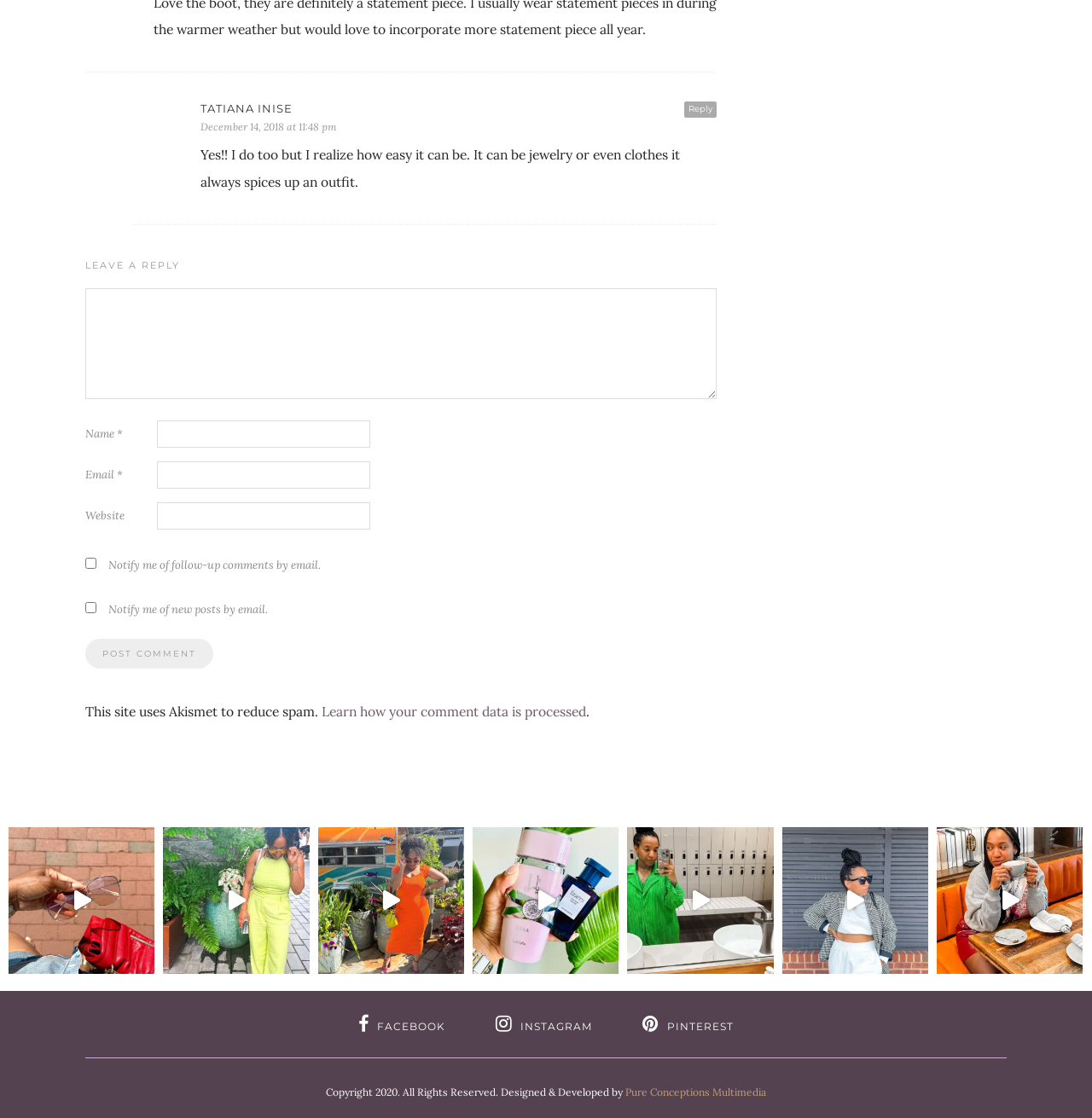Please respond in a single word or phrase: 
What is the purpose of the checkbox 'Notify me of follow-up comments by email'?

To receive follow-up comments by email